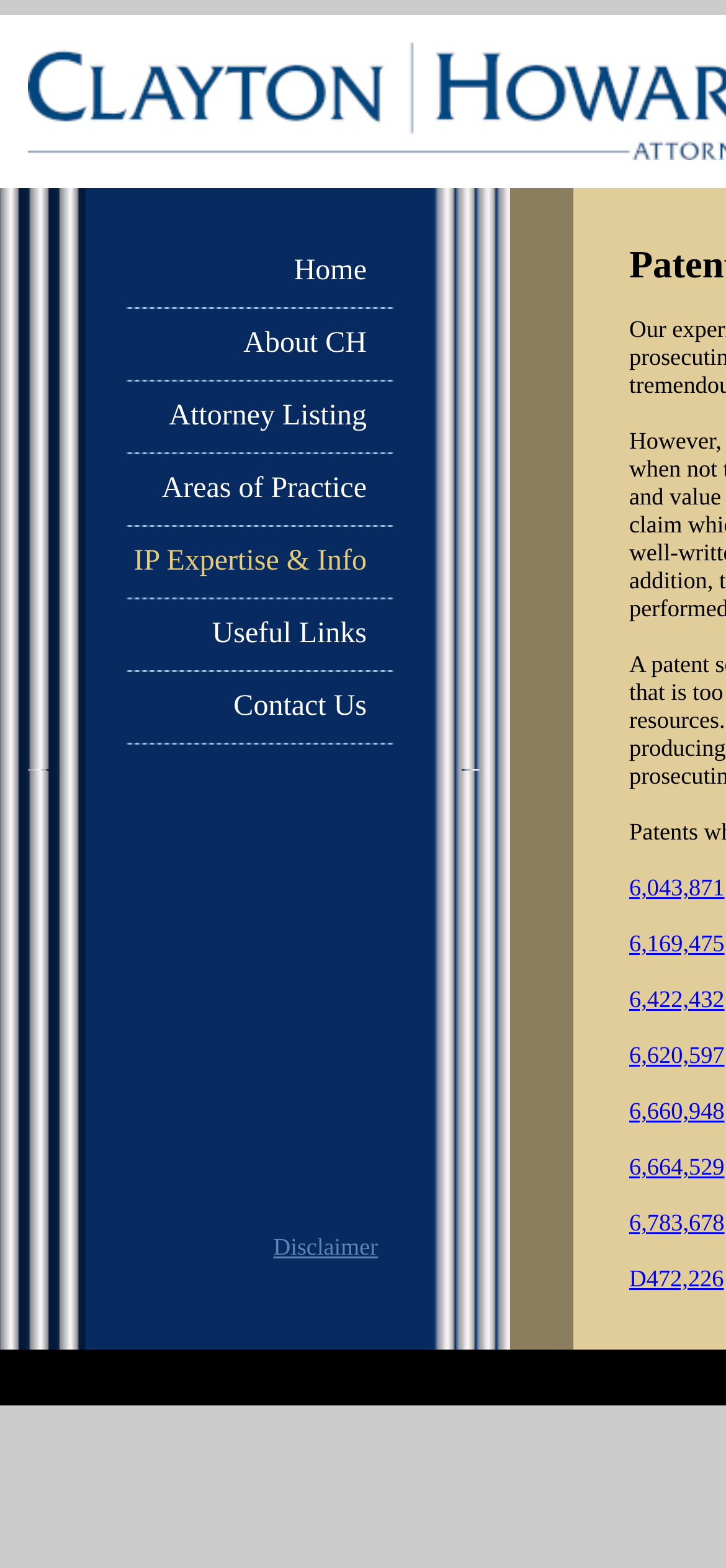Please identify the bounding box coordinates of the clickable region that I should interact with to perform the following instruction: "Explore Areas of Practice". The coordinates should be expressed as four float numbers between 0 and 1, i.e., [left, top, right, bottom].

[0.159, 0.296, 0.556, 0.329]